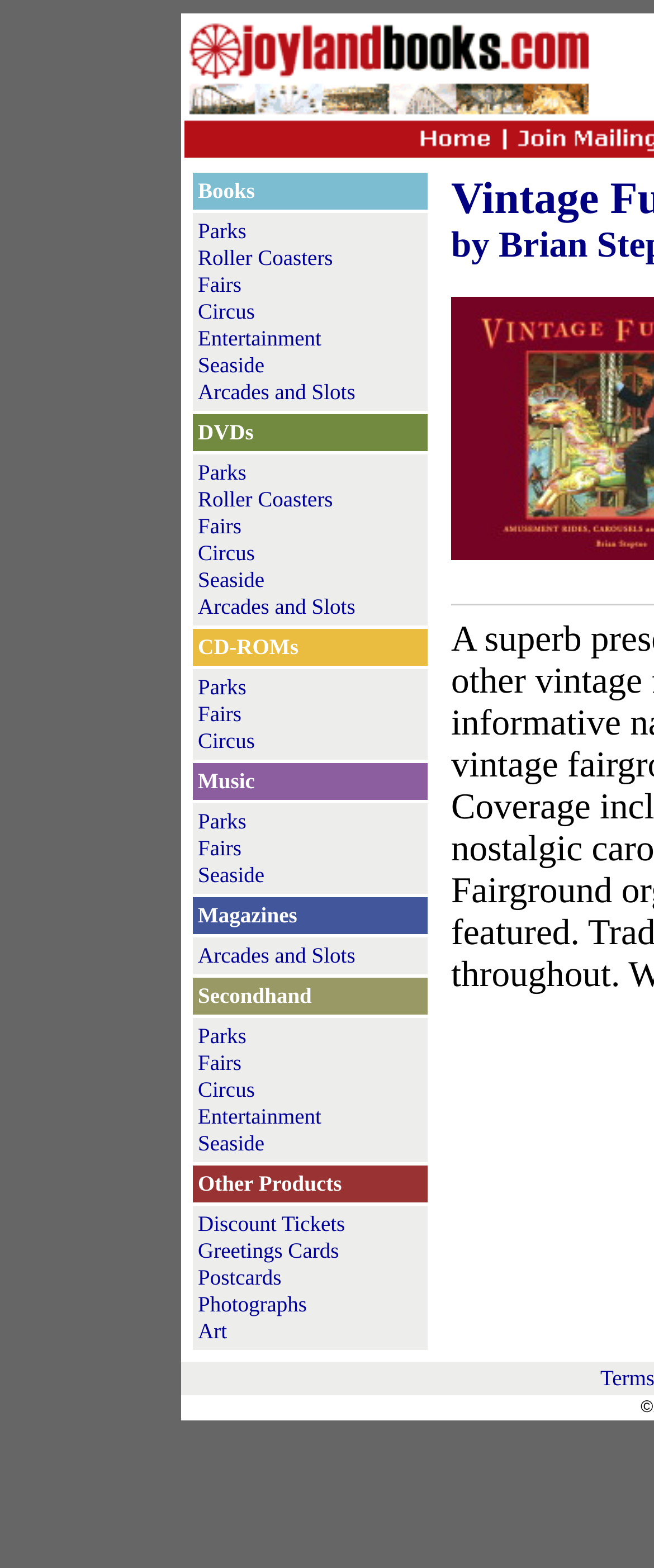Could you specify the bounding box coordinates for the clickable section to complete the following instruction: "Click on Music"?

[0.303, 0.49, 0.39, 0.506]